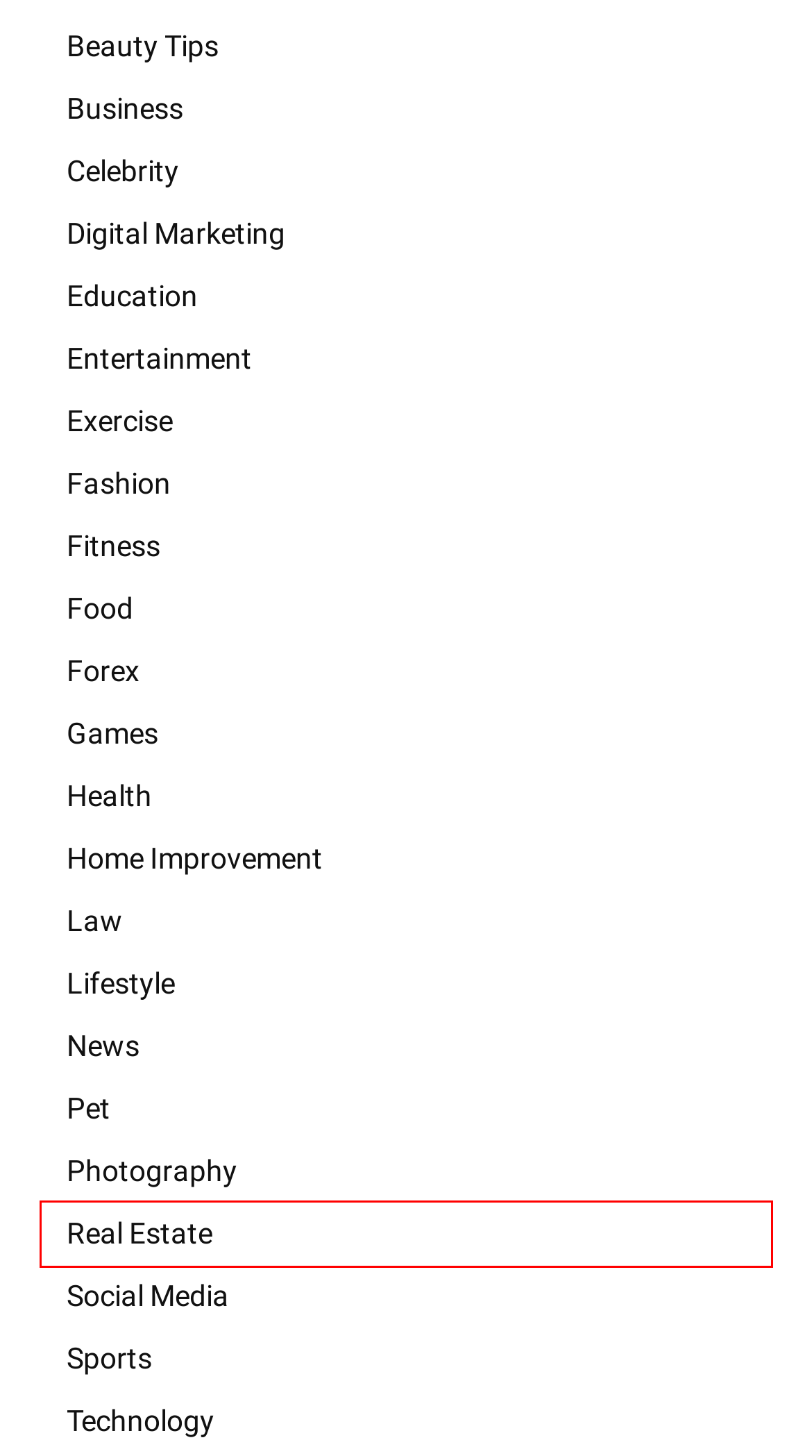Given a webpage screenshot with a red bounding box around a particular element, identify the best description of the new webpage that will appear after clicking on the element inside the red bounding box. Here are the candidates:
A. Photography - Utama4d.net
B. Real Estate - Utama4d.net
C. Forex - Utama4d.net
D. Exercise - Utama4d.net
E. Home Improvement - Utama4d.net
F. Games - Utama4d.net
G. Sports - Utama4d.net
H. Entertainment - Utama4d.net

B